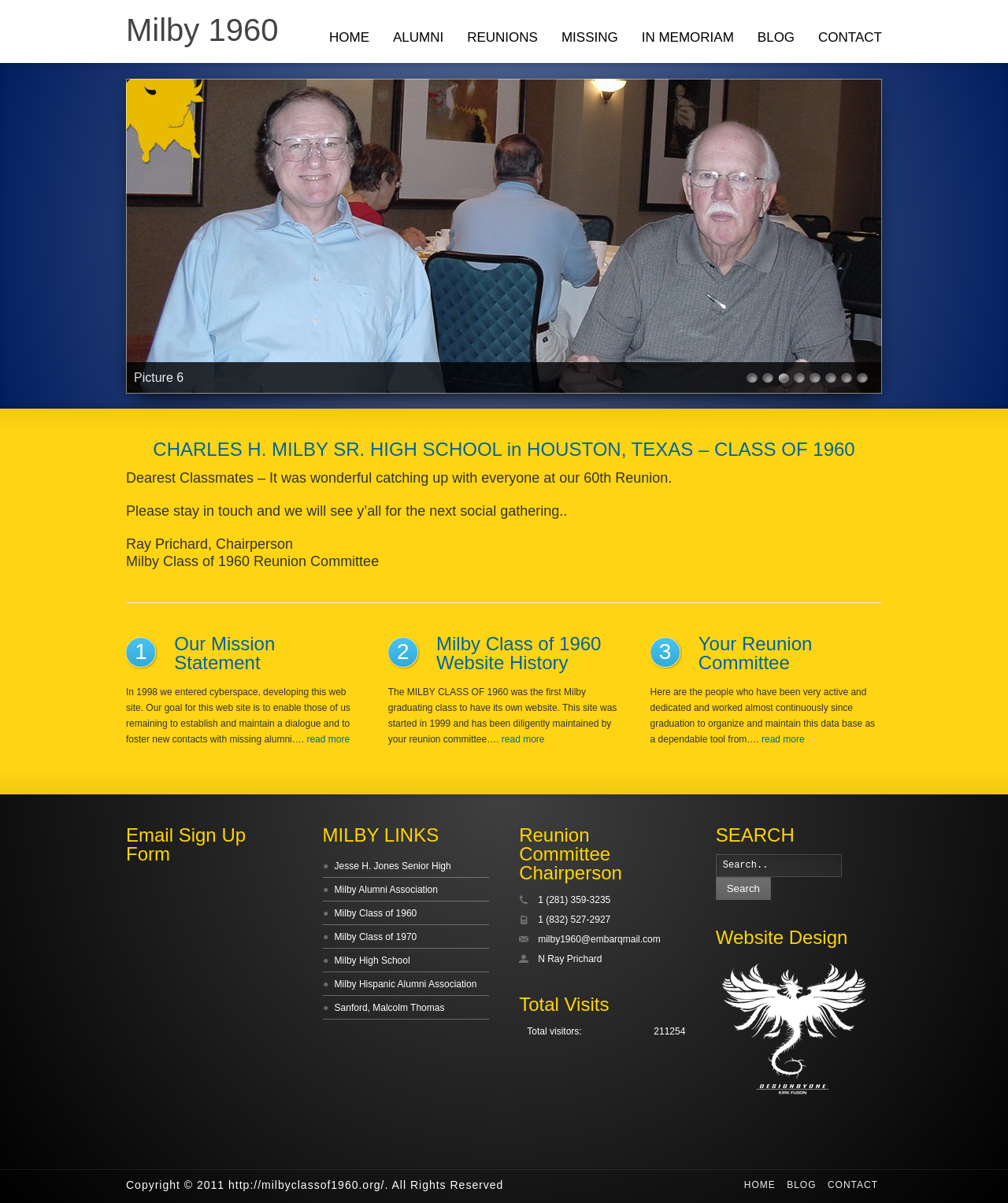Give a concise answer using only one word or phrase for this question:
How many total visits has the website had?

211254